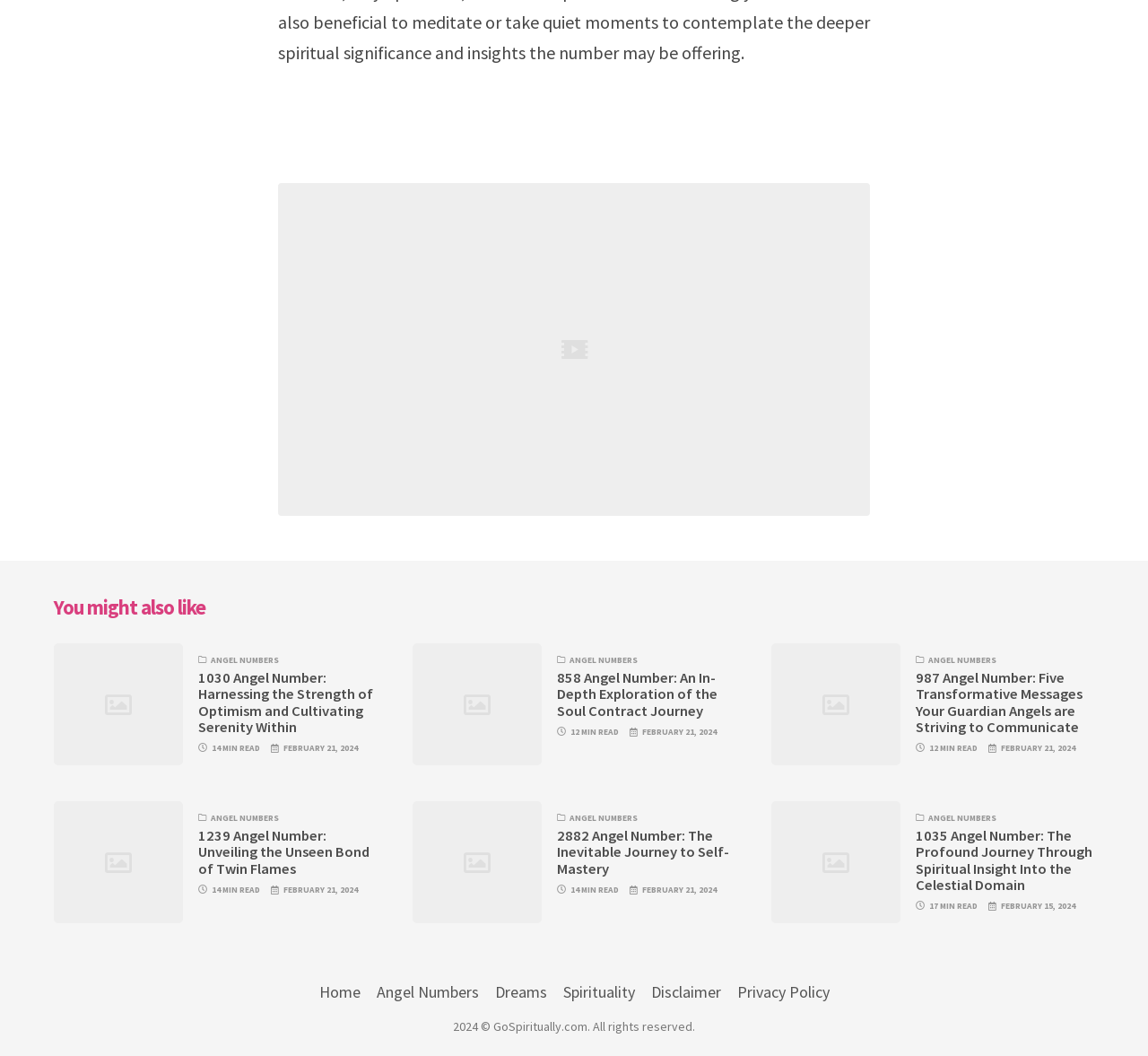Determine the bounding box coordinates of the region to click in order to accomplish the following instruction: "go to the 'Angel Numbers' page". Provide the coordinates as four float numbers between 0 and 1, specifically [left, top, right, bottom].

[0.184, 0.62, 0.243, 0.63]